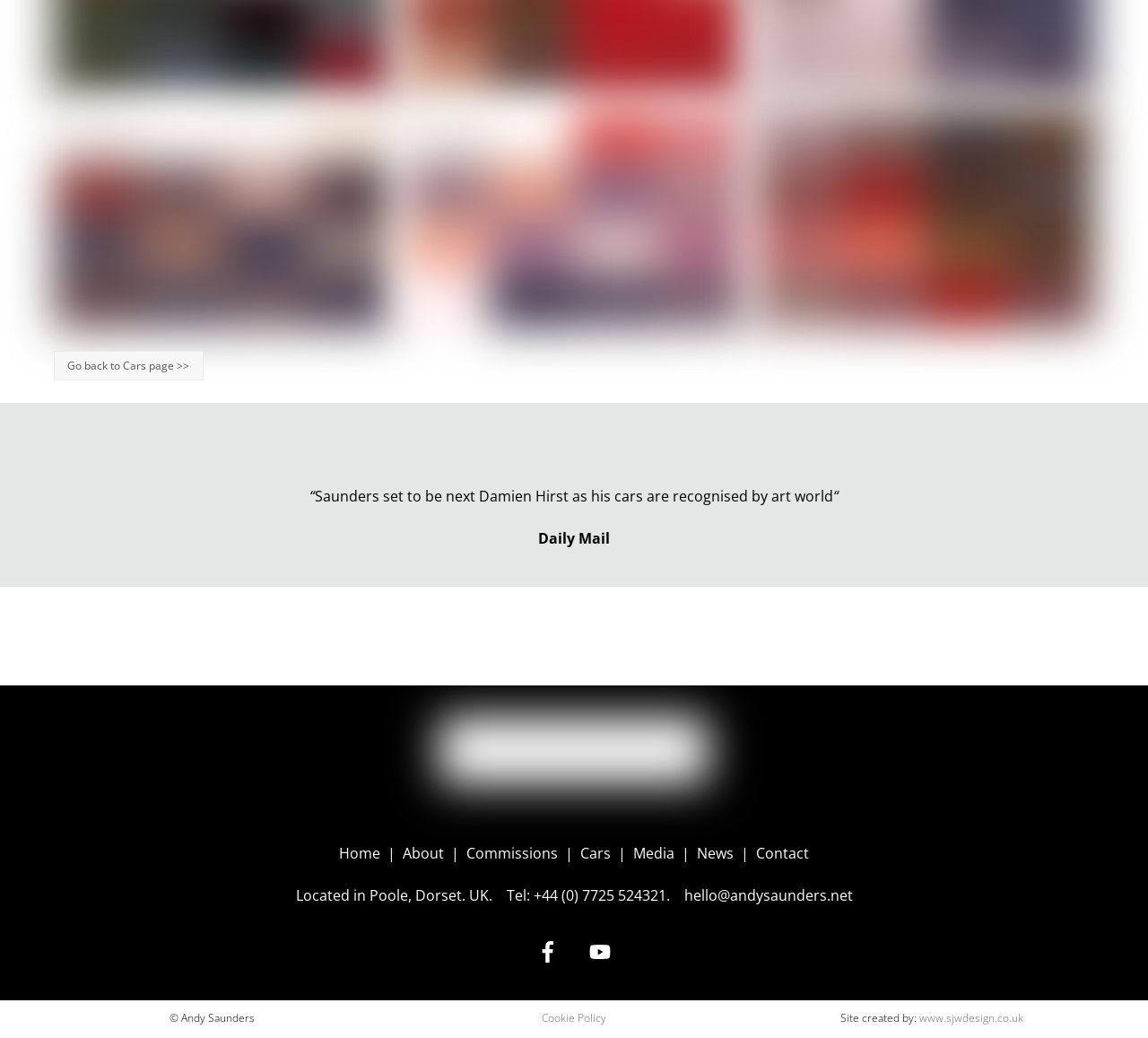Please identify the bounding box coordinates of the element's region that needs to be clicked to fulfill the following instruction: "Go to the Home page". The bounding box coordinates should consist of four float numbers between 0 and 1, i.e., [left, top, right, bottom].

[0.295, 0.812, 0.334, 0.831]